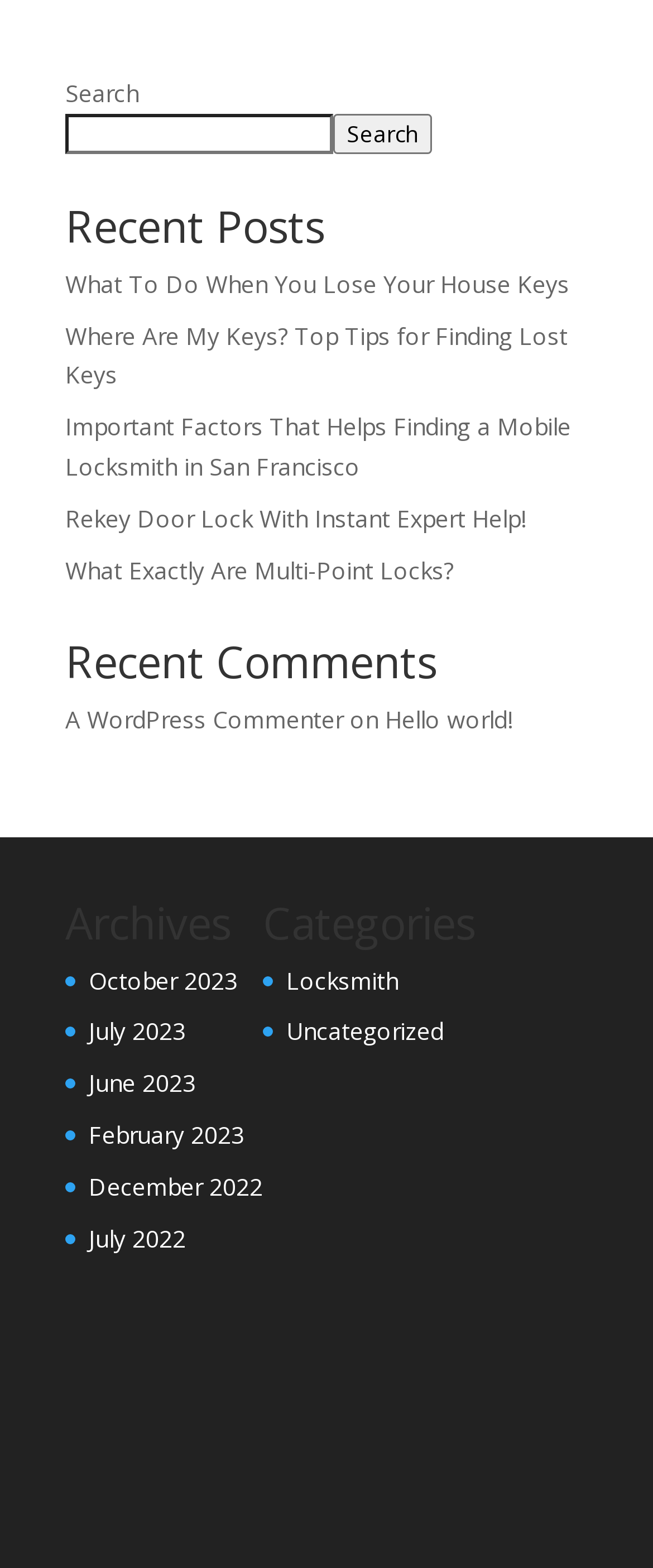What is the purpose of the search box?
By examining the image, provide a one-word or phrase answer.

Search